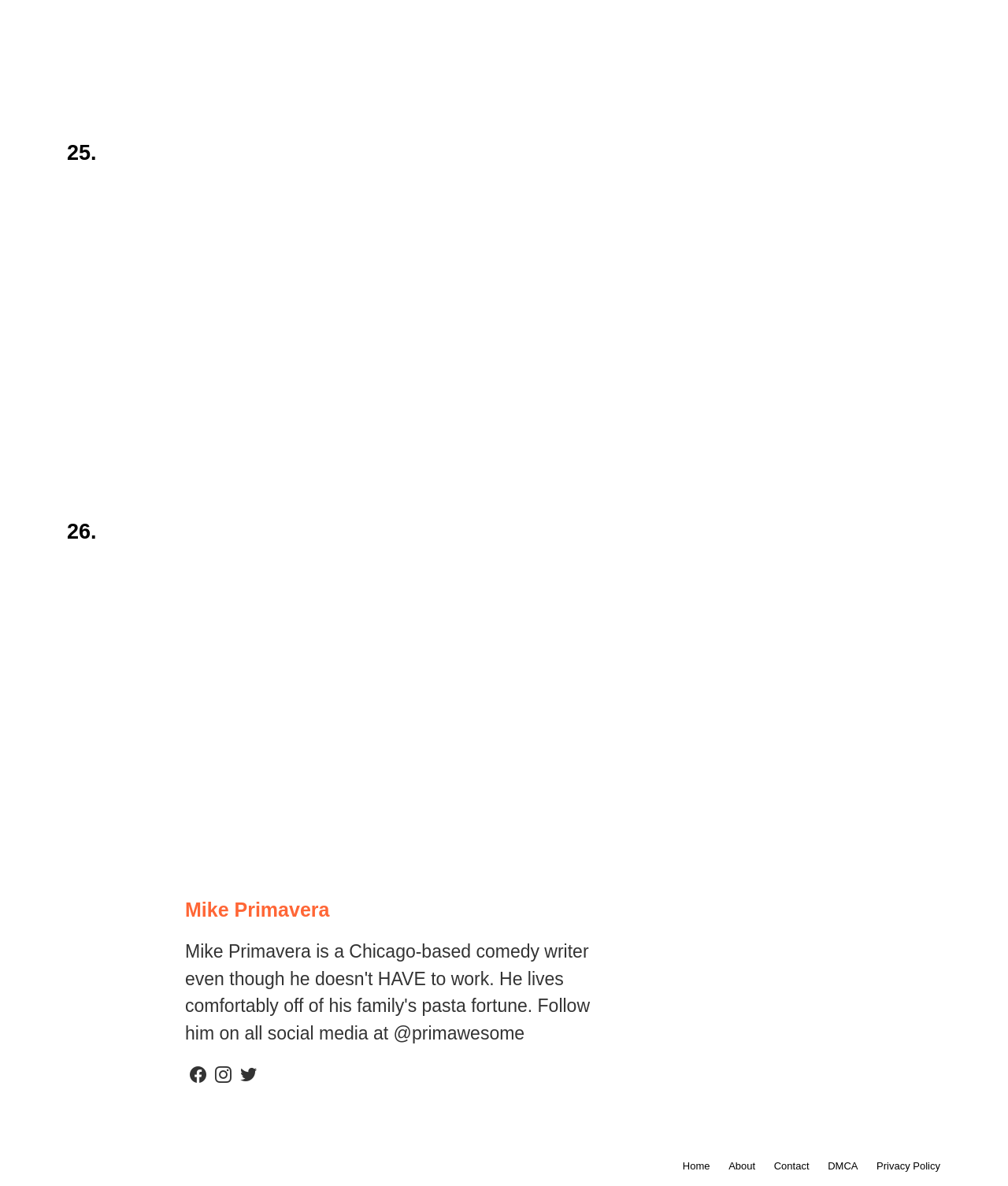Give the bounding box coordinates for the element described by: "twitter".

[0.234, 0.896, 0.259, 0.919]